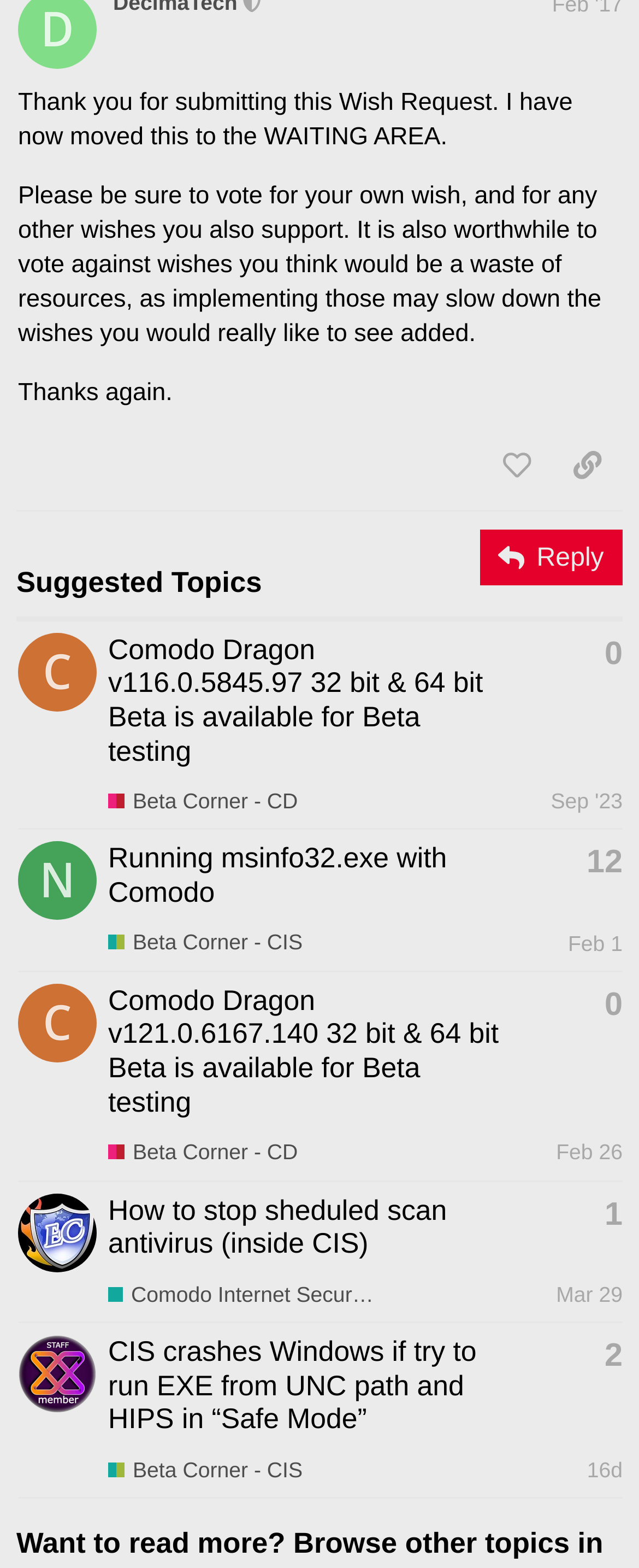For the given element description Mar 29, determine the bounding box coordinates of the UI element. The coordinates should follow the format (top-left x, top-left y, bottom-right x, bottom-right y) and be within the range of 0 to 1.

[0.87, 0.816, 0.974, 0.832]